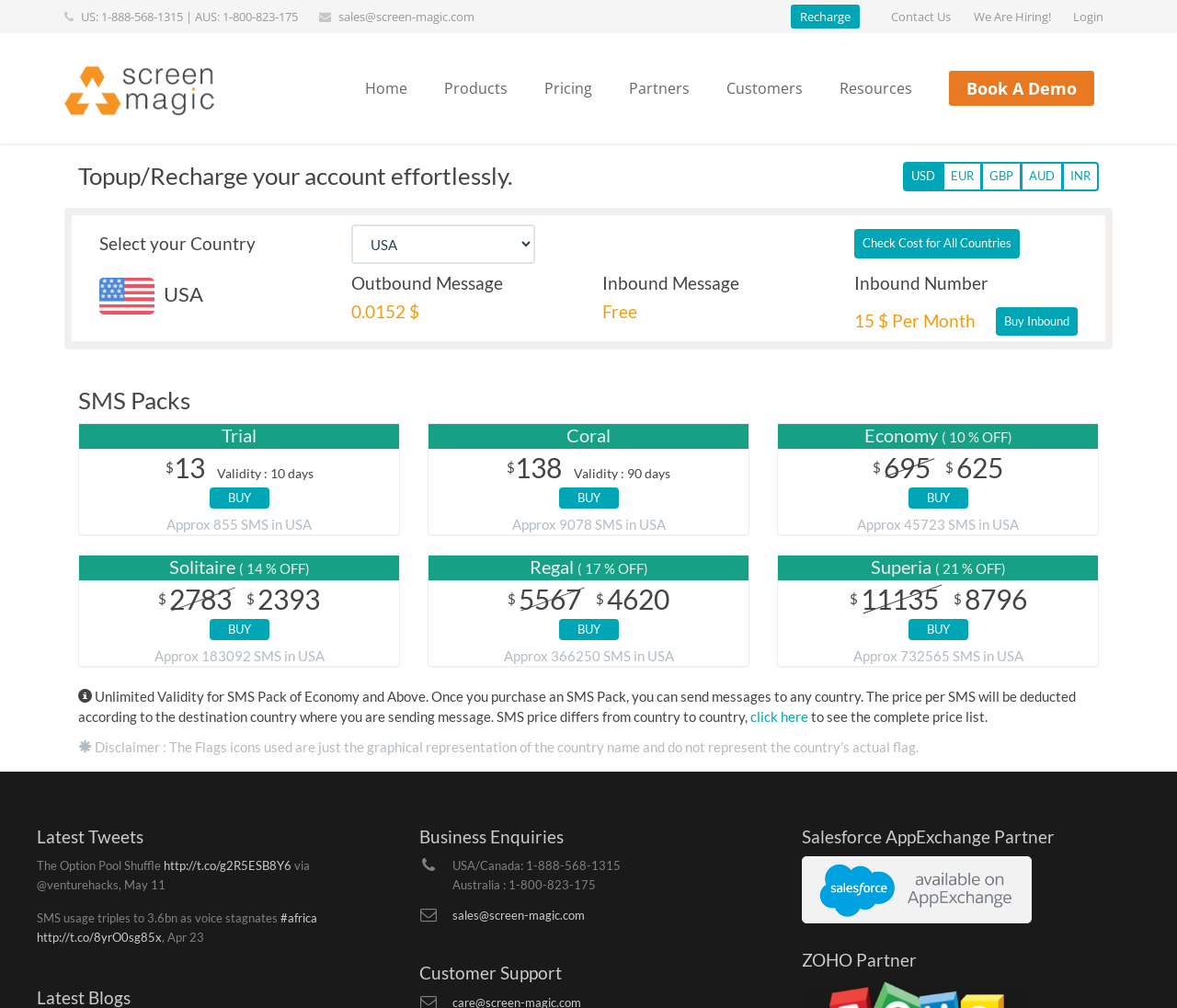Identify the bounding box coordinates of the section to be clicked to complete the task described by the following instruction: "Click the 'Recharge' link". The coordinates should be four float numbers between 0 and 1, formatted as [left, top, right, bottom].

[0.672, 0.005, 0.73, 0.028]